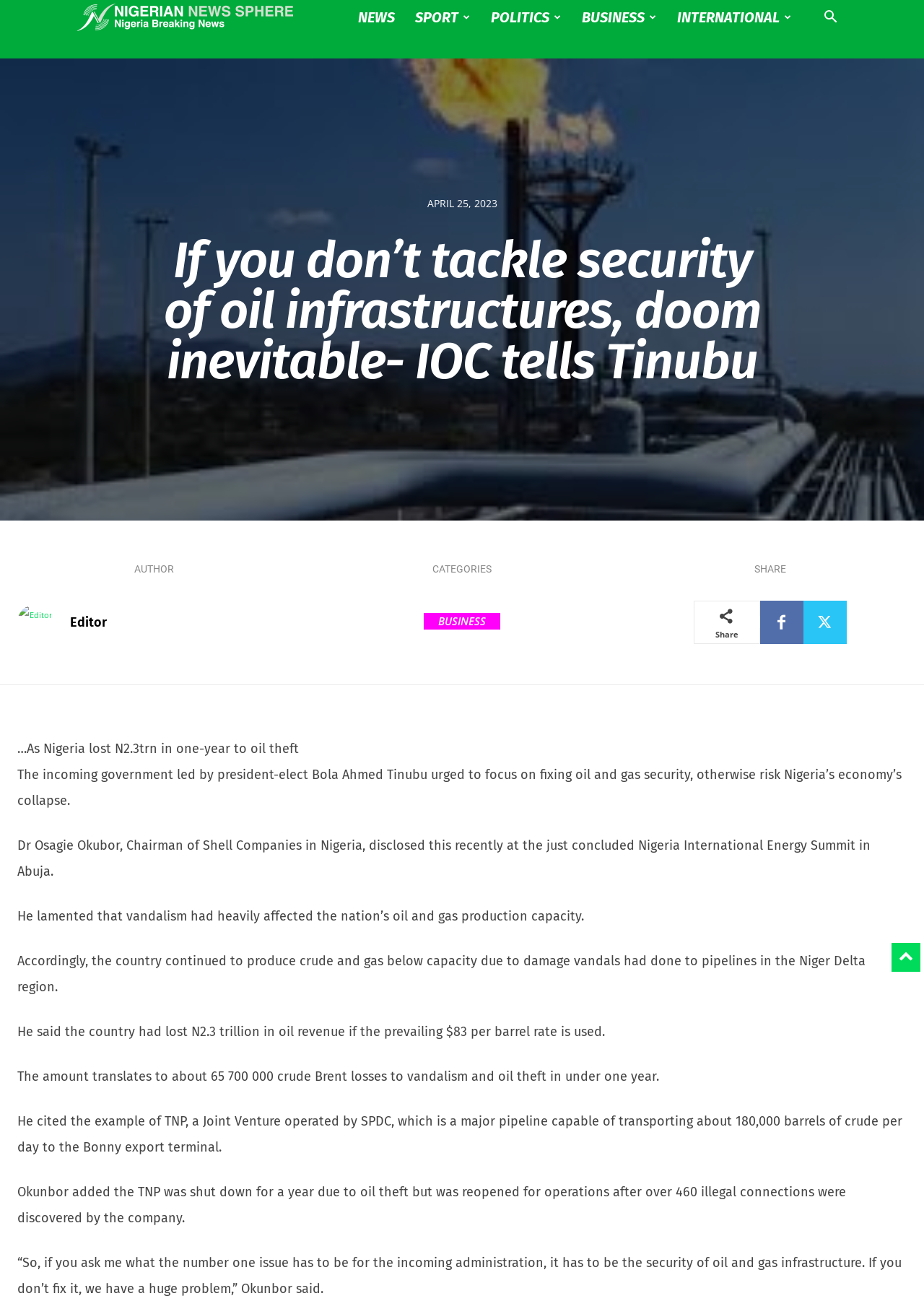Please identify the bounding box coordinates of the element I need to click to follow this instruction: "Search for news".

[0.88, 0.009, 0.917, 0.019]